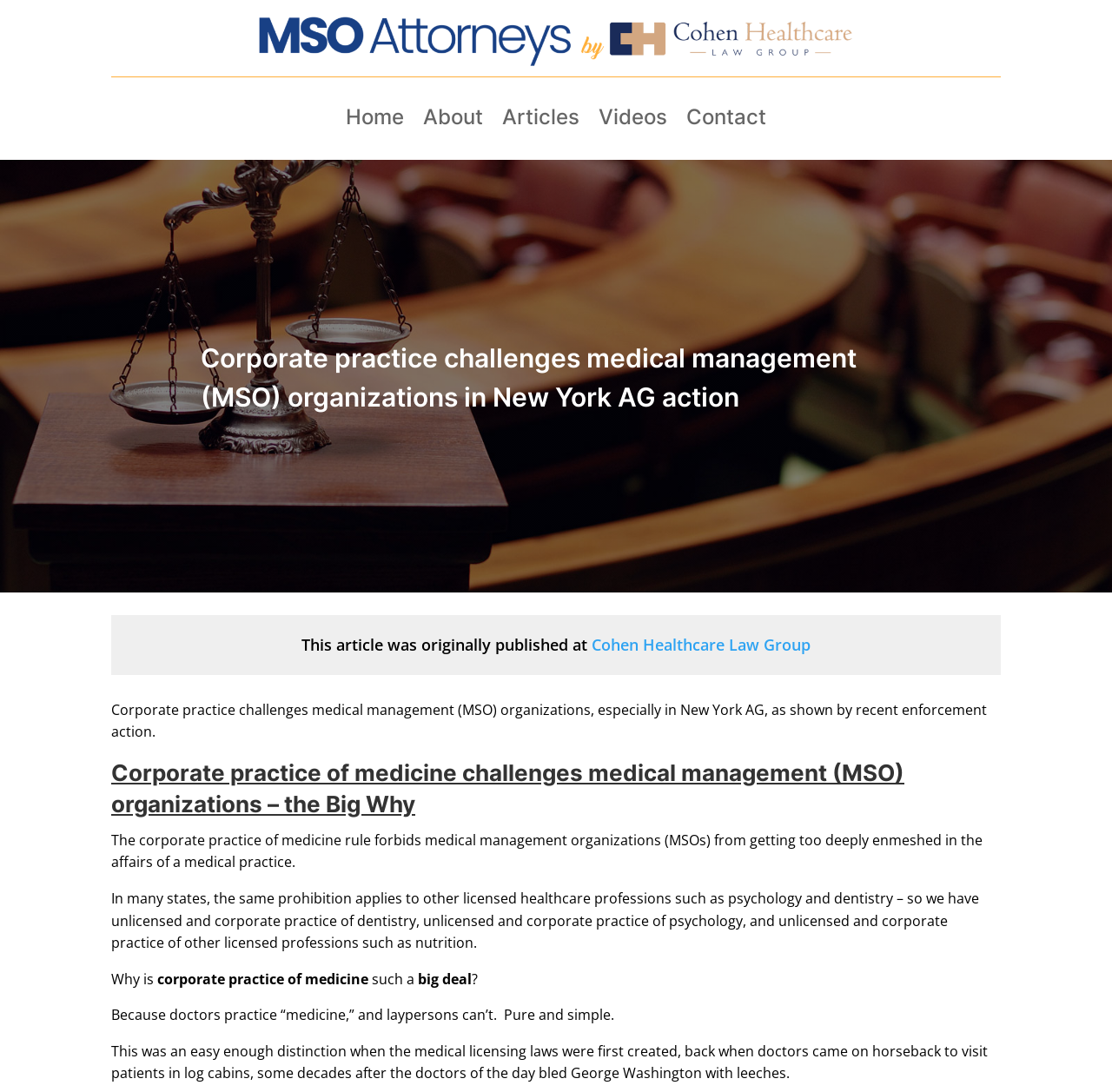Please identify the primary heading of the webpage and give its text content.

Corporate practice challenges medical management (MSO) organizations in New York AG action